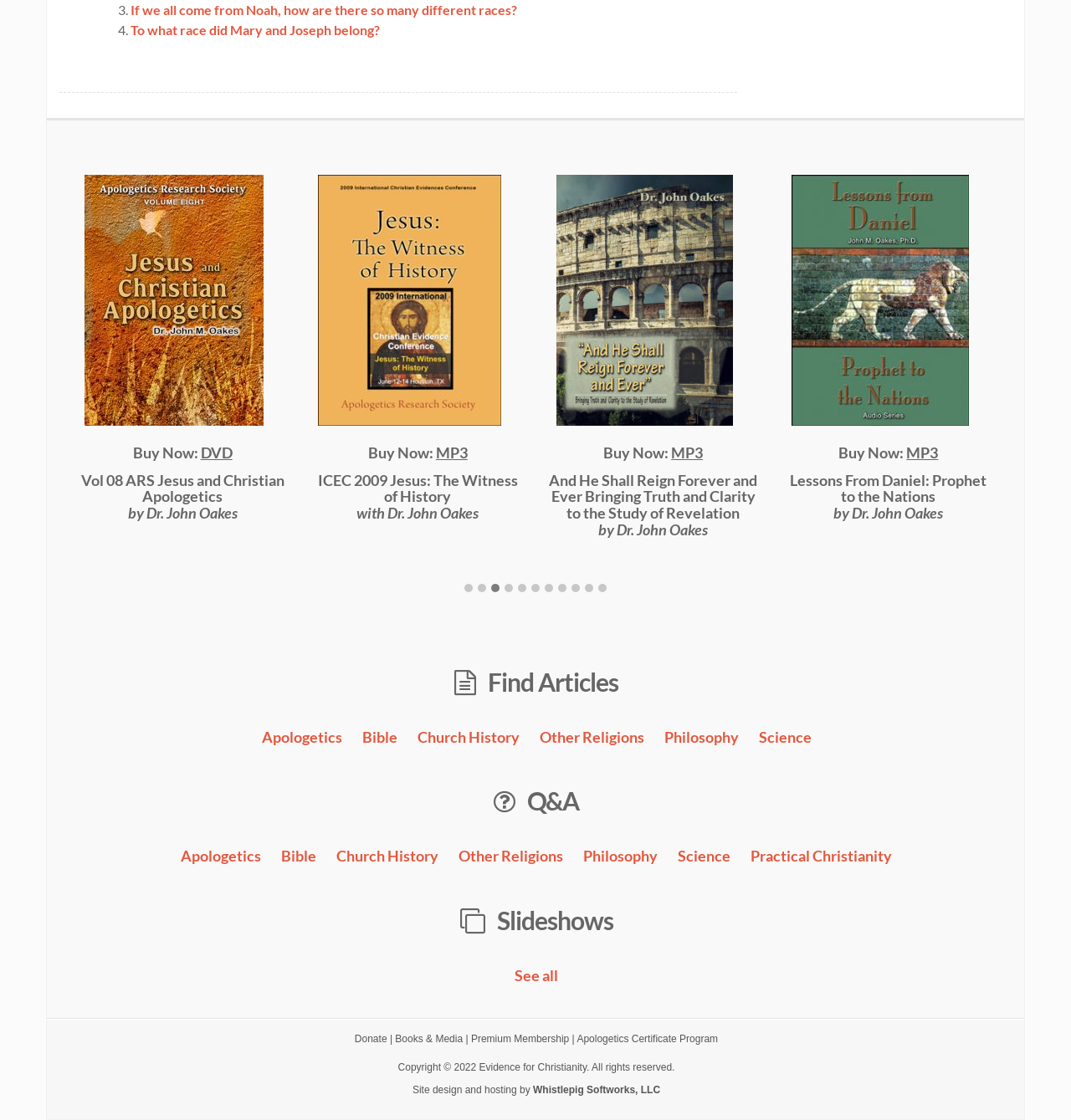Extract the bounding box coordinates for the UI element described as: "Apologetics".

[0.244, 0.649, 0.319, 0.666]